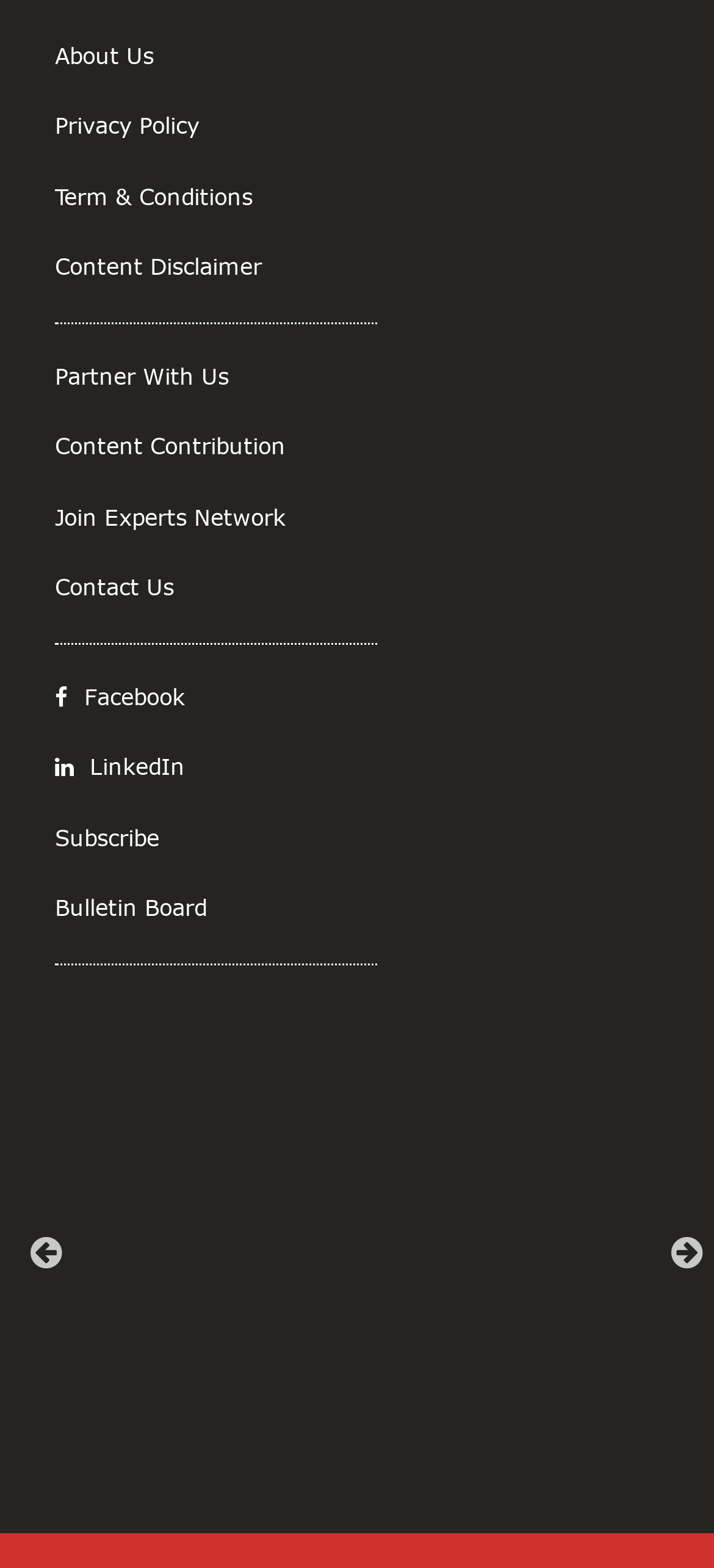Please find the bounding box coordinates in the format (top-left x, top-left y, bottom-right x, bottom-right y) for the given element description. Ensure the coordinates are floating point numbers between 0 and 1. Description: About Us

[0.077, 0.027, 0.215, 0.043]